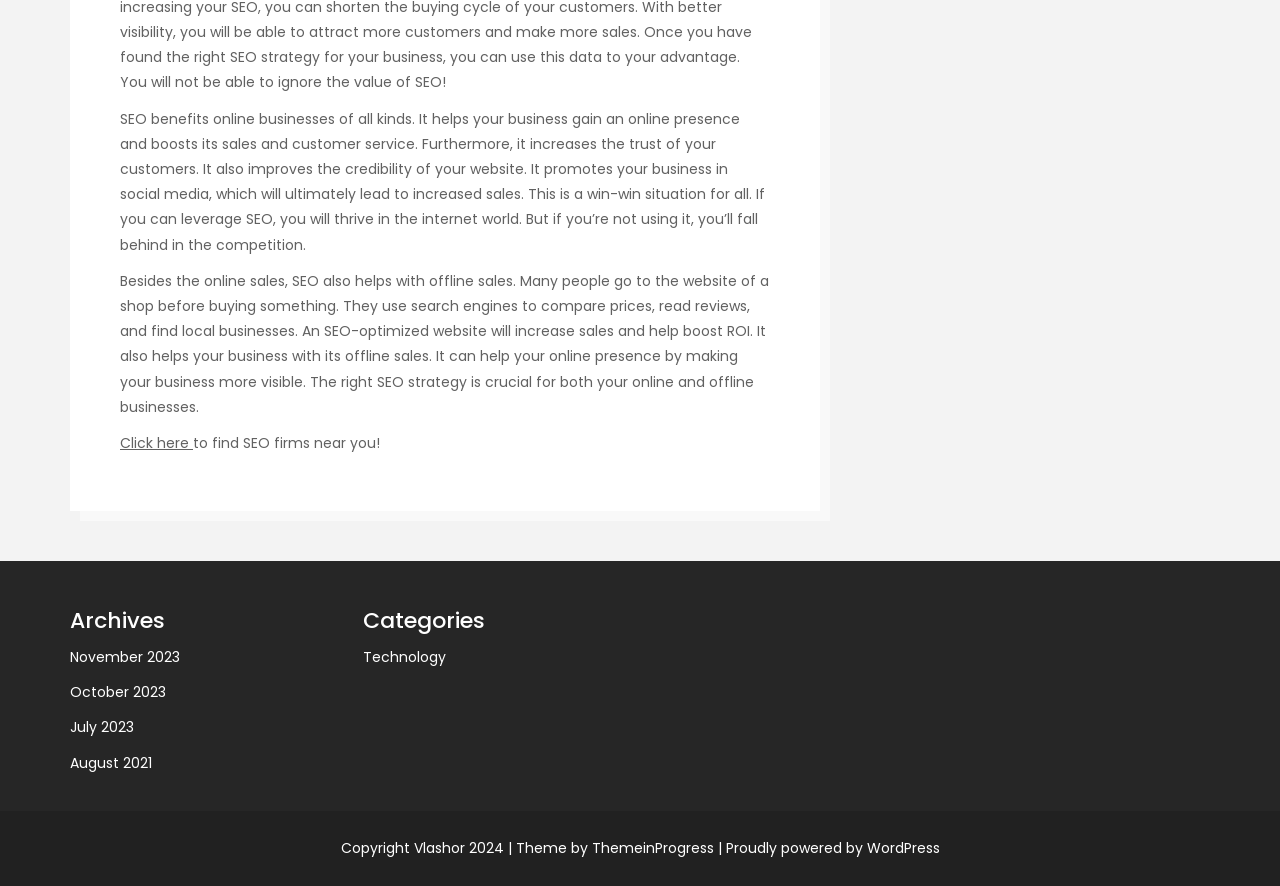Find the bounding box coordinates of the UI element according to this description: "Technology".

[0.283, 0.73, 0.348, 0.753]